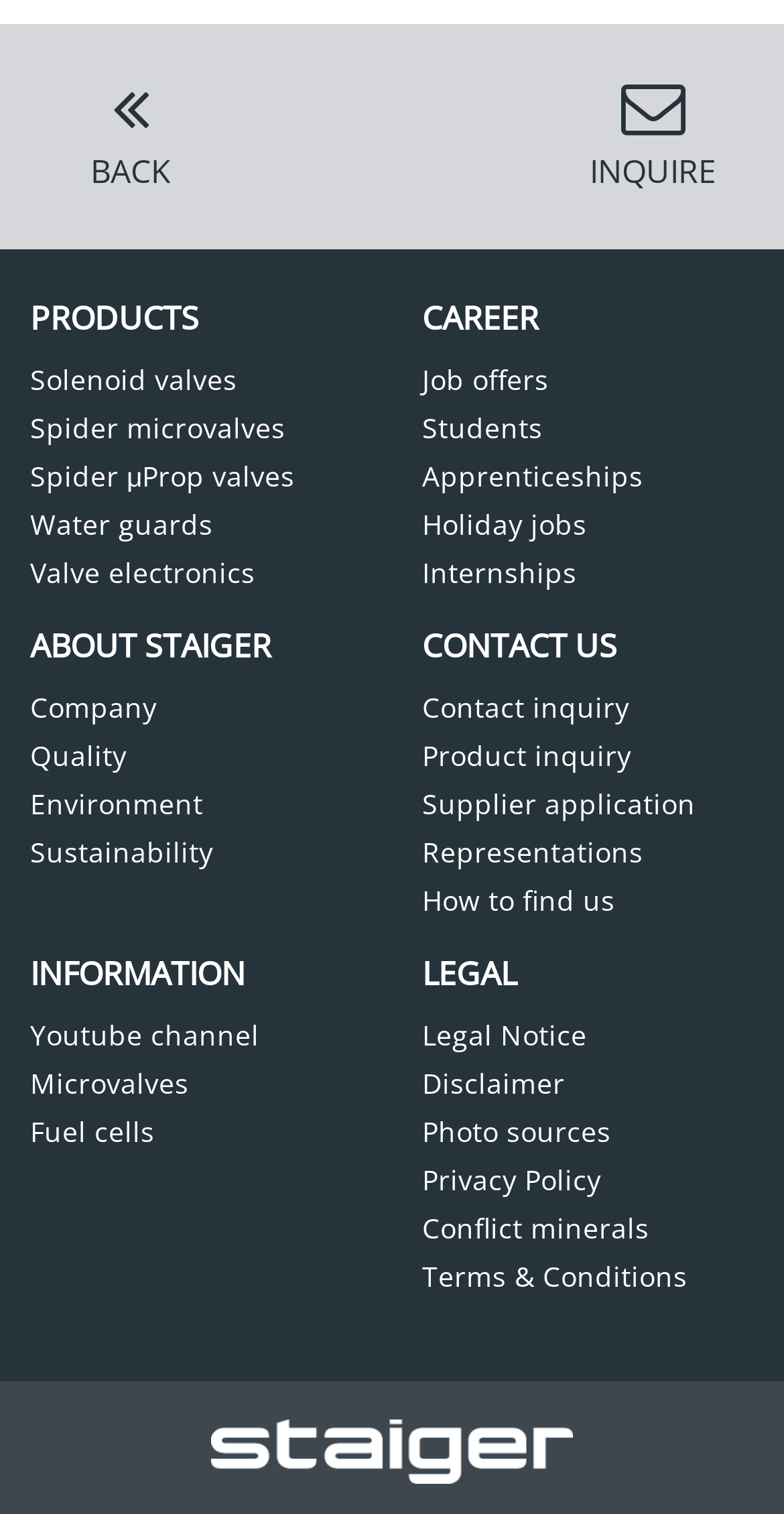Please determine the bounding box coordinates of the clickable area required to carry out the following instruction: "Go to Solenoid valves". The coordinates must be four float numbers between 0 and 1, represented as [left, top, right, bottom].

[0.038, 0.238, 0.303, 0.263]